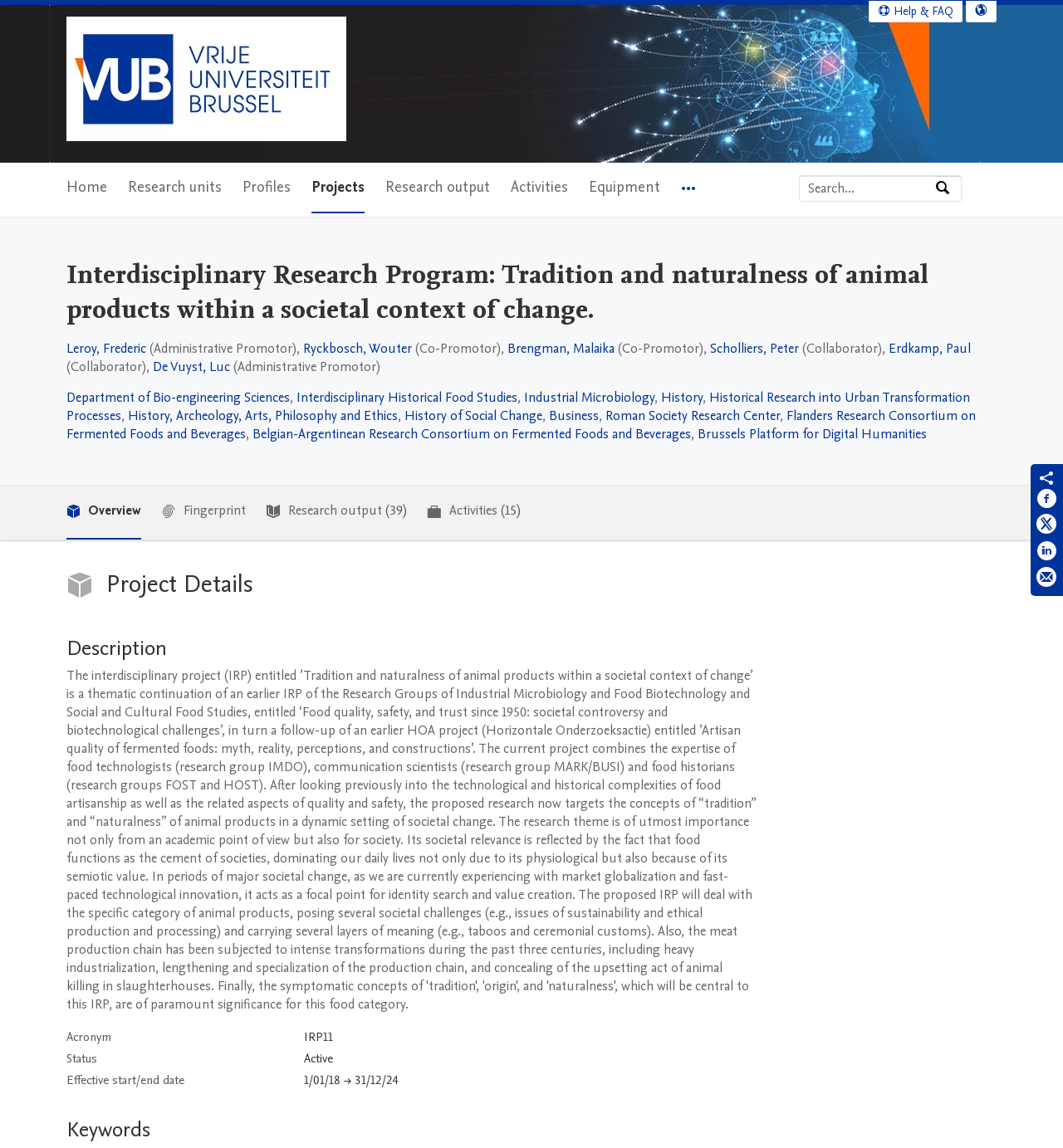Determine the bounding box for the described HTML element: "History of Social Change". Ensure the coordinates are four float numbers between 0 and 1 in the format [left, top, right, bottom].

[0.38, 0.354, 0.51, 0.37]